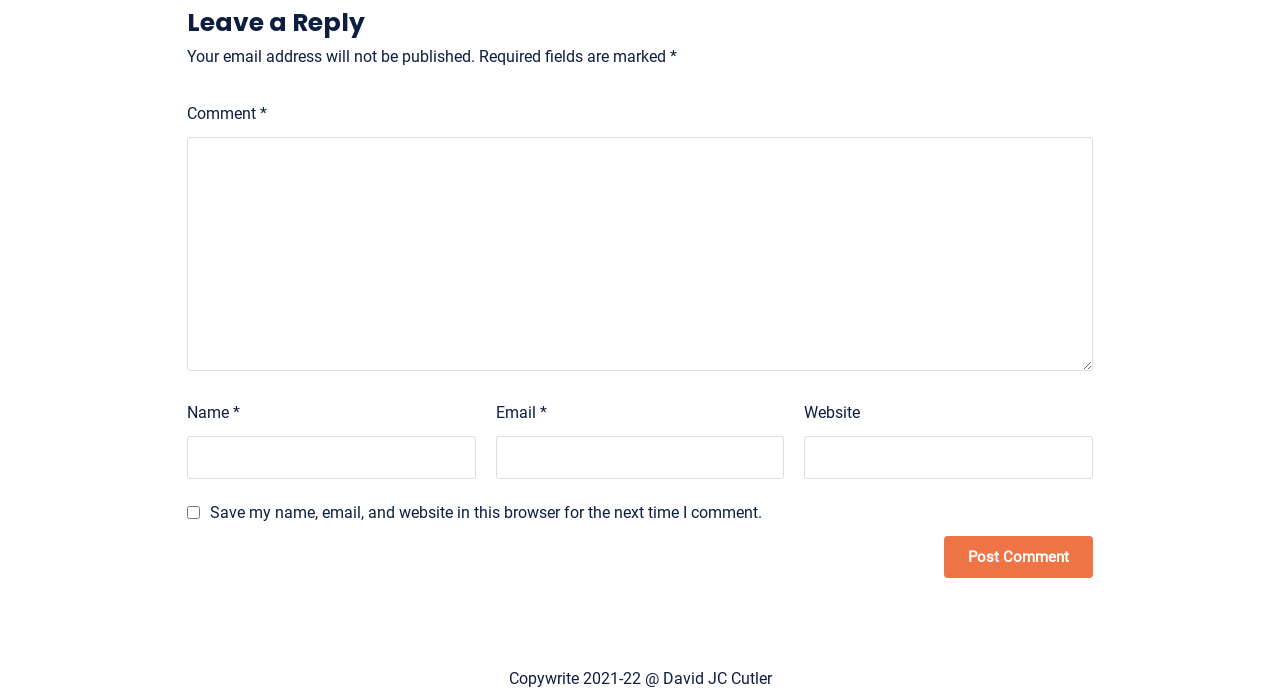What is the button label below the comment form?
Based on the visual, give a brief answer using one word or a short phrase.

Post Comment